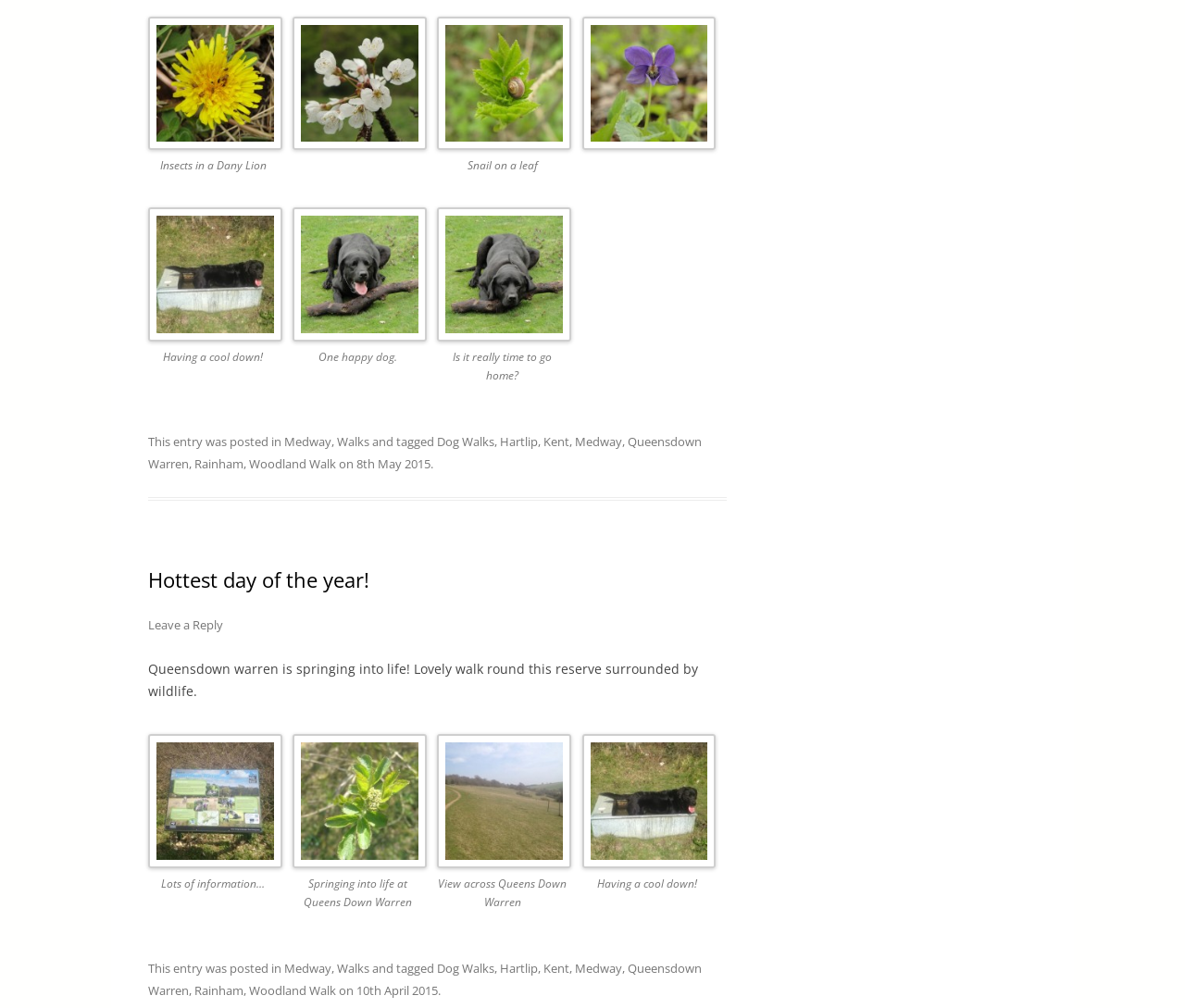Provide your answer in a single word or phrase: 
How many links are in the footer section?

9